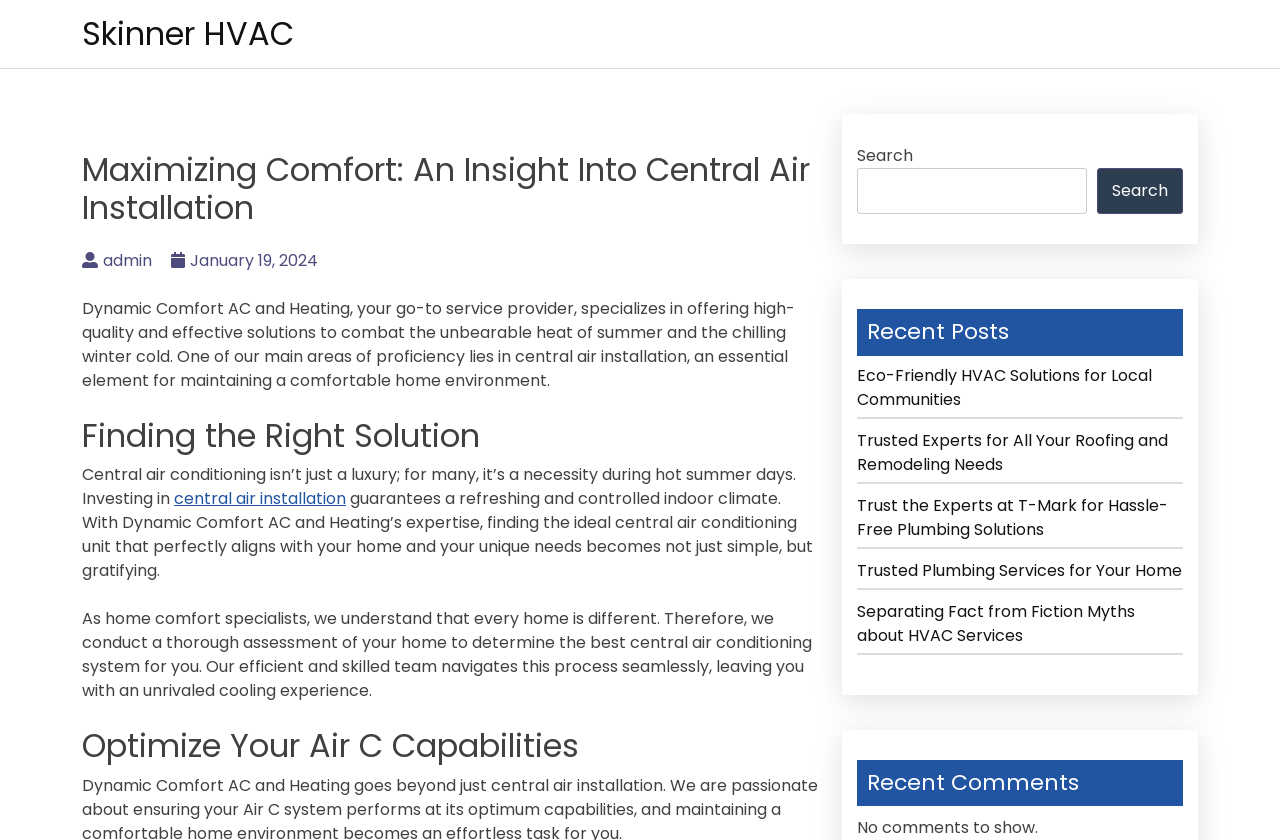Determine the bounding box coordinates of the clickable element necessary to fulfill the instruction: "Click on the 'central air installation' link". Provide the coordinates as four float numbers within the 0 to 1 range, i.e., [left, top, right, bottom].

[0.136, 0.58, 0.27, 0.608]